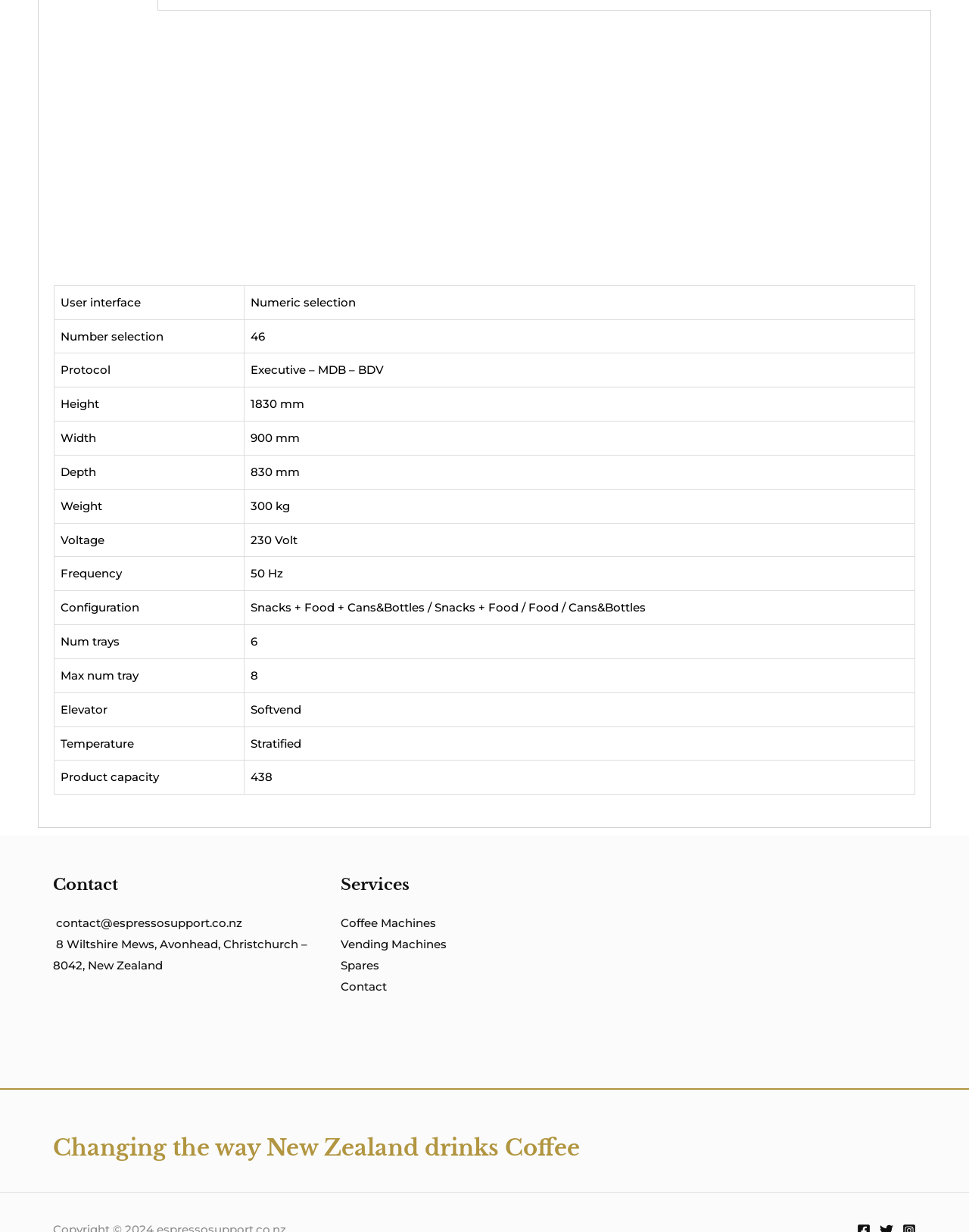What is the contact email address?
Provide an in-depth answer to the question, covering all aspects.

I found the answer by looking at the footer section, where the contact email address is listed as 'contact@espressosupport.co.nz'.